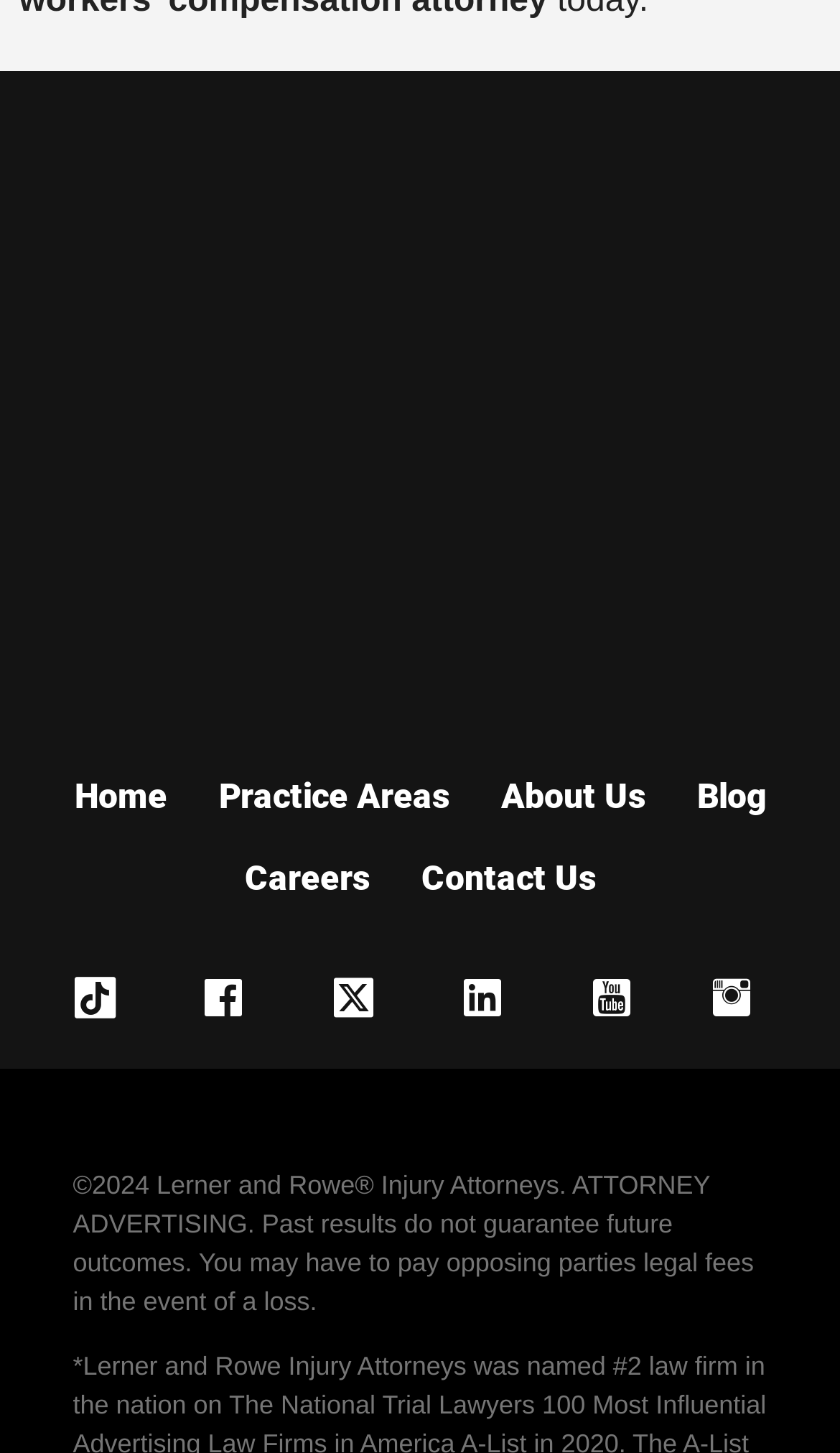What is the name of the law firm?
Look at the image and answer with only one word or phrase.

Lerner and Rowe Injury Attorneys